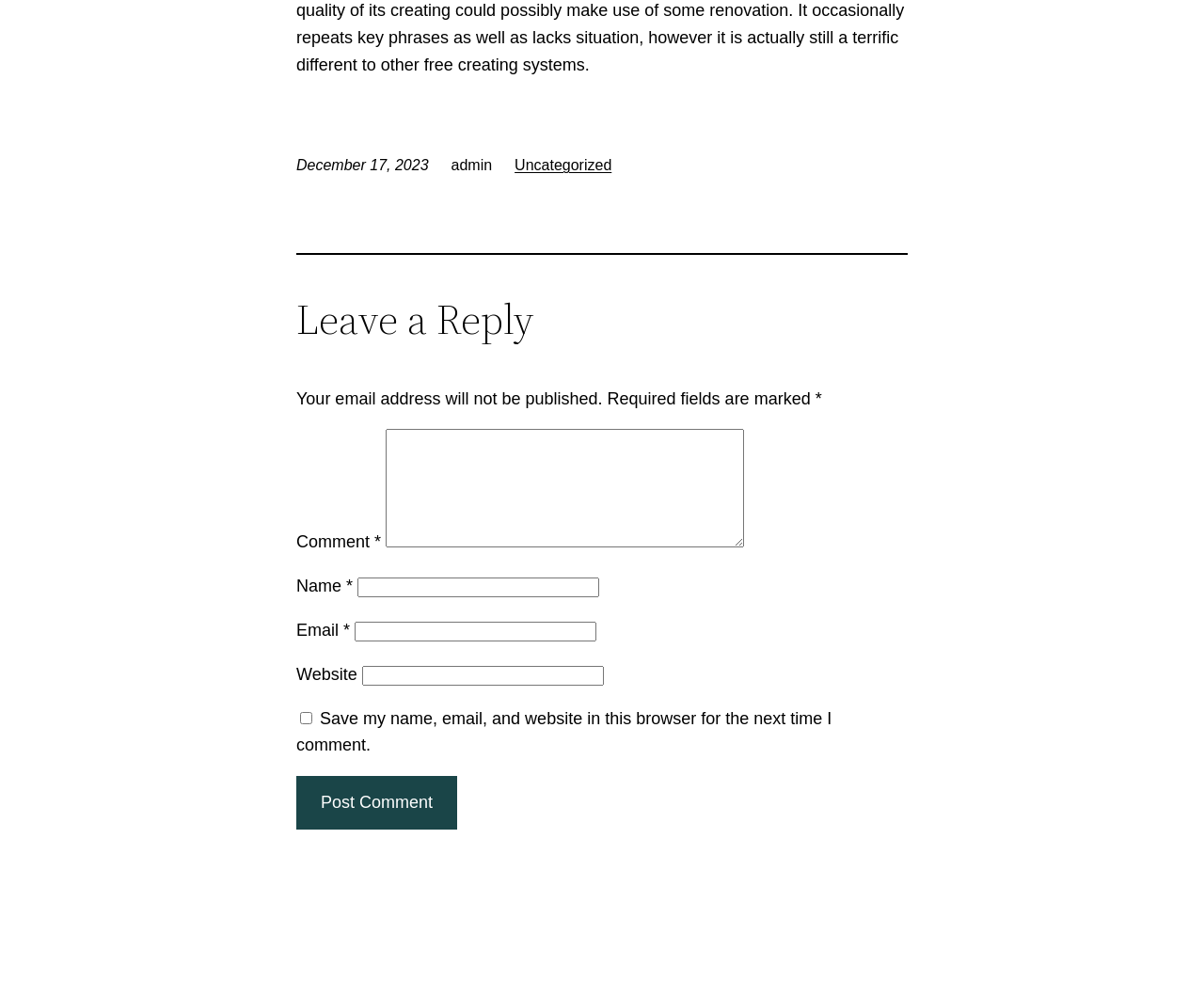What is the purpose of the checkbox?
Please look at the screenshot and answer using one word or phrase.

Save comment information